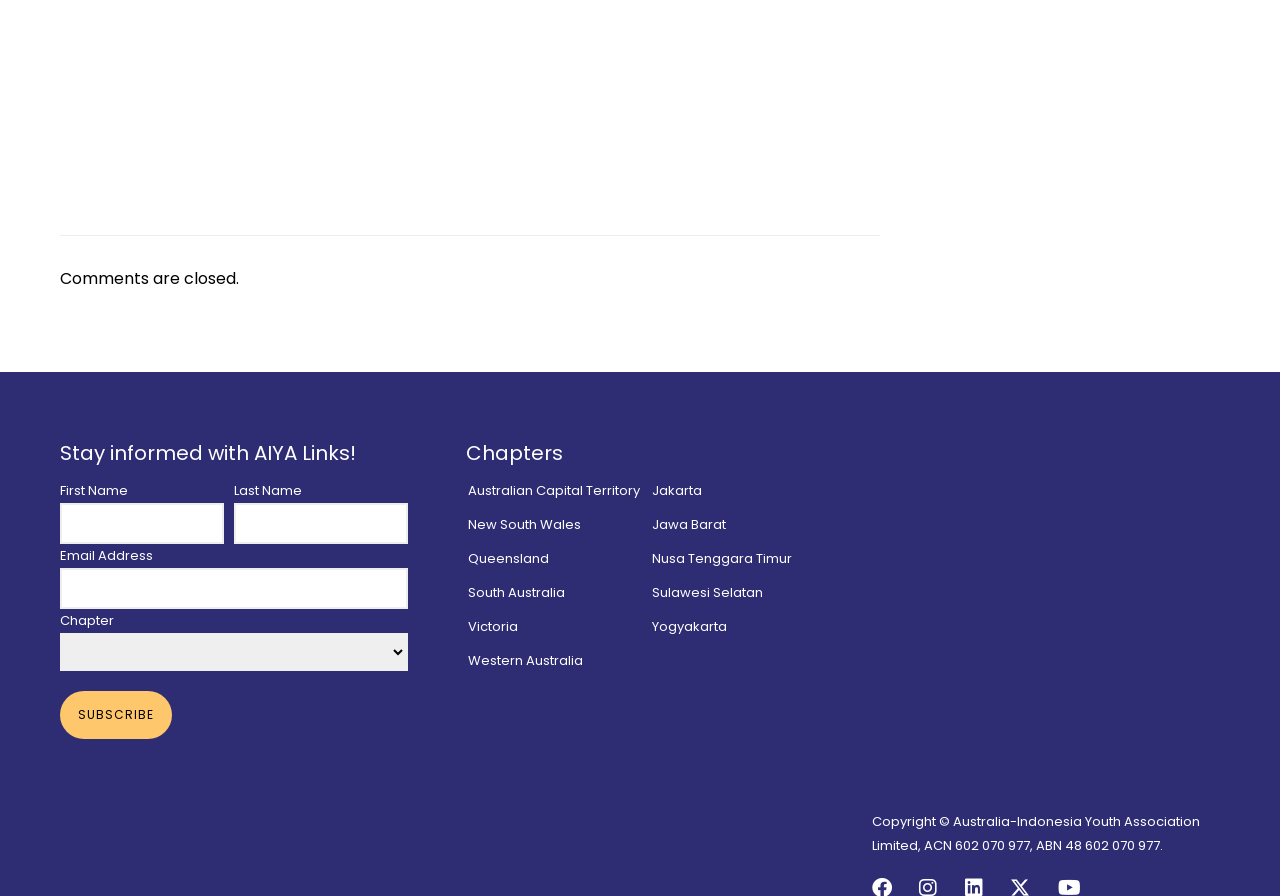What is the image at the bottom of the page?
Kindly answer the question with as much detail as you can.

The image at the bottom of the page is the logo of the Australia-Indonesia Youth Association, which can be inferred from its position and the surrounding copyright information.